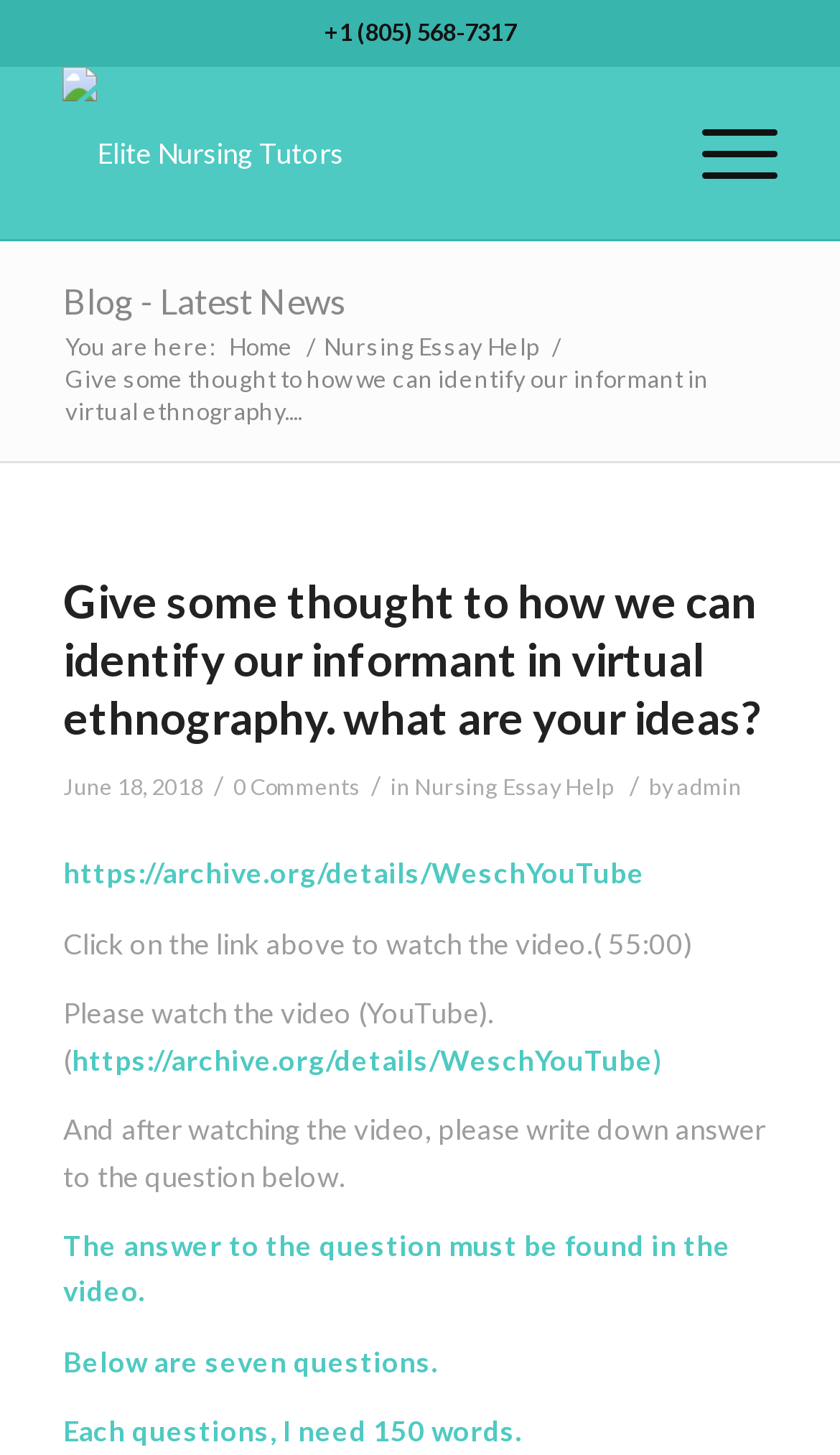When was this blog post published?
Provide a well-explained and detailed answer to the question.

The publication date of this blog post can be found in the time element, which displays the date 'June 18, 2018'.